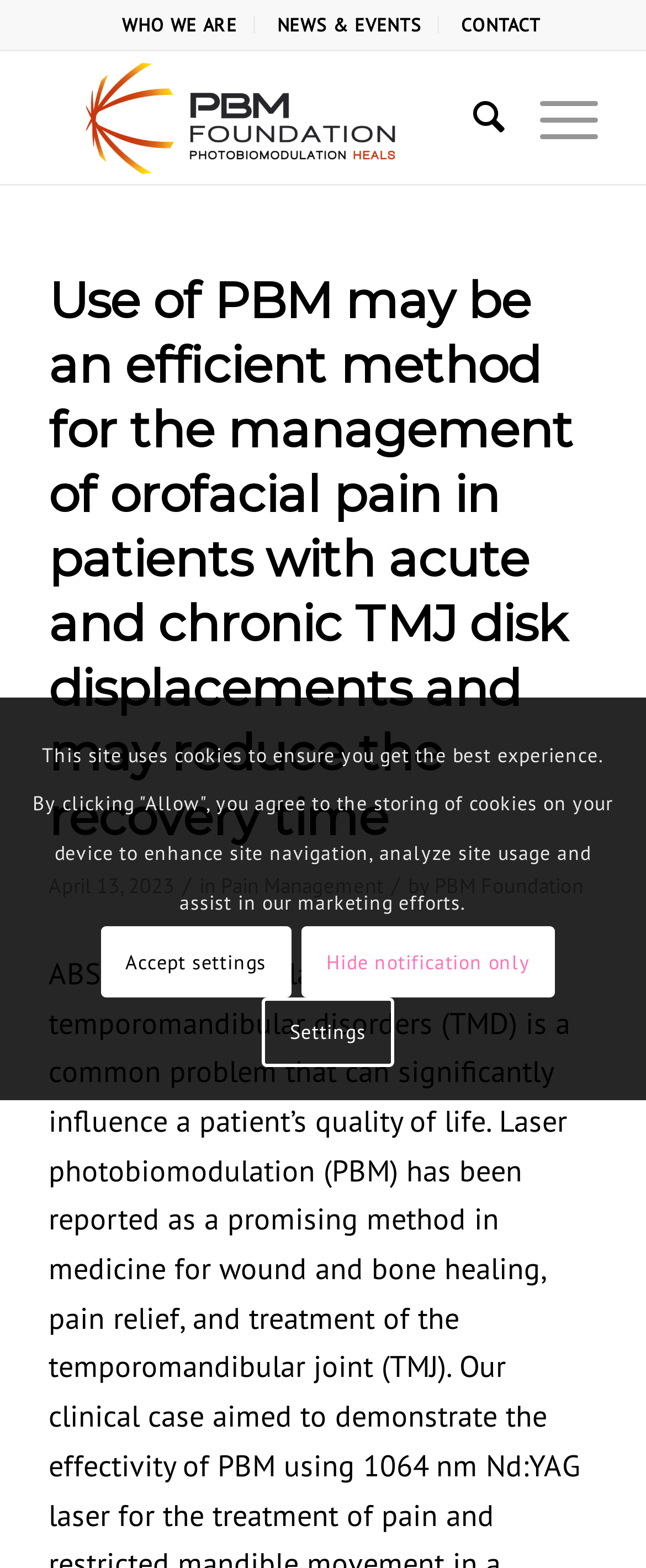Determine the coordinates of the bounding box that should be clicked to complete the instruction: "visit PBM Foundation homepage". The coordinates should be represented by four float numbers between 0 and 1: [left, top, right, bottom].

[0.075, 0.033, 0.755, 0.117]